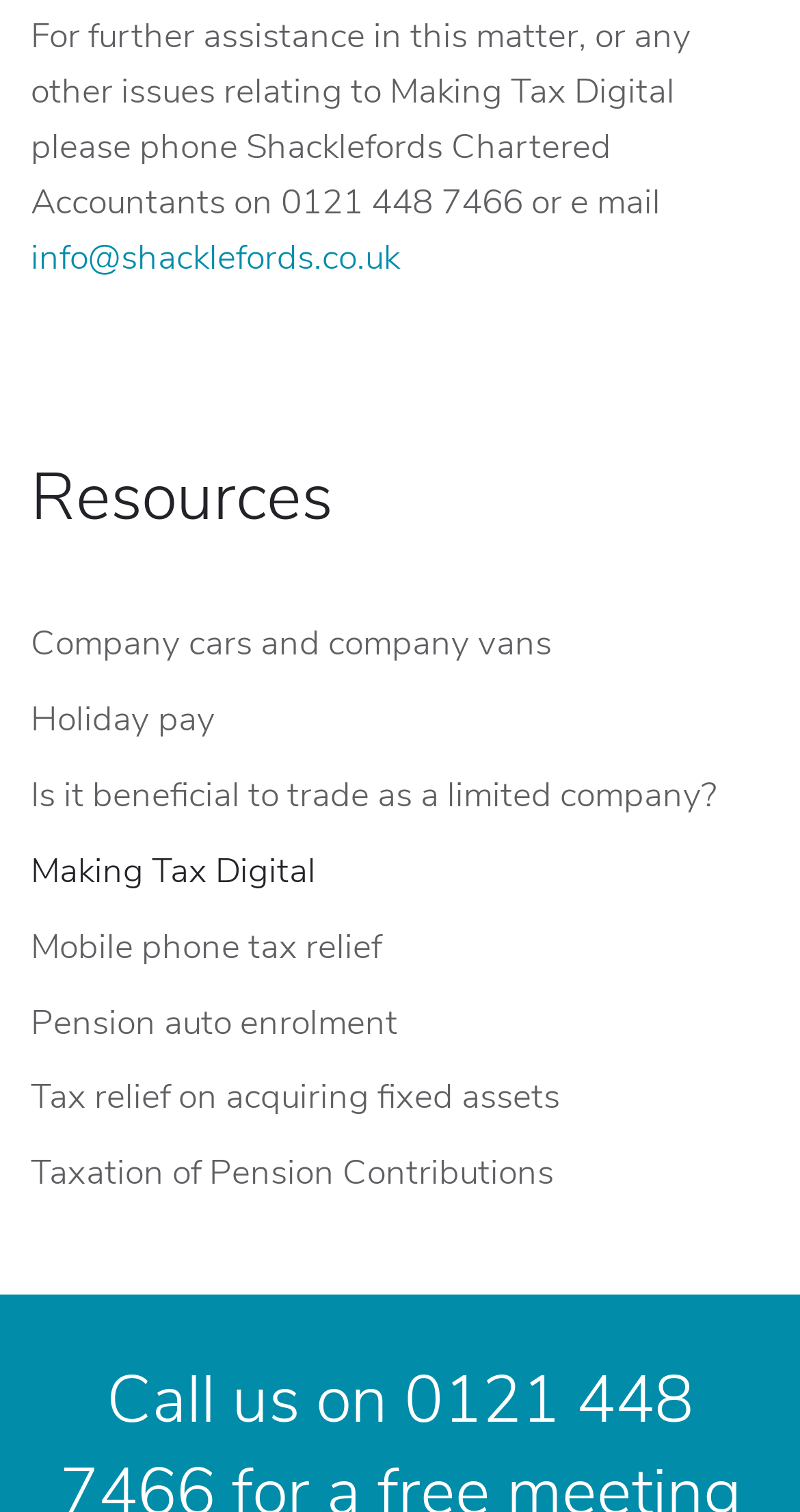Please give the bounding box coordinates of the area that should be clicked to fulfill the following instruction: "Contact Shacklefords Chartered Accountants via email". The coordinates should be in the format of four float numbers from 0 to 1, i.e., [left, top, right, bottom].

[0.038, 0.154, 0.5, 0.185]